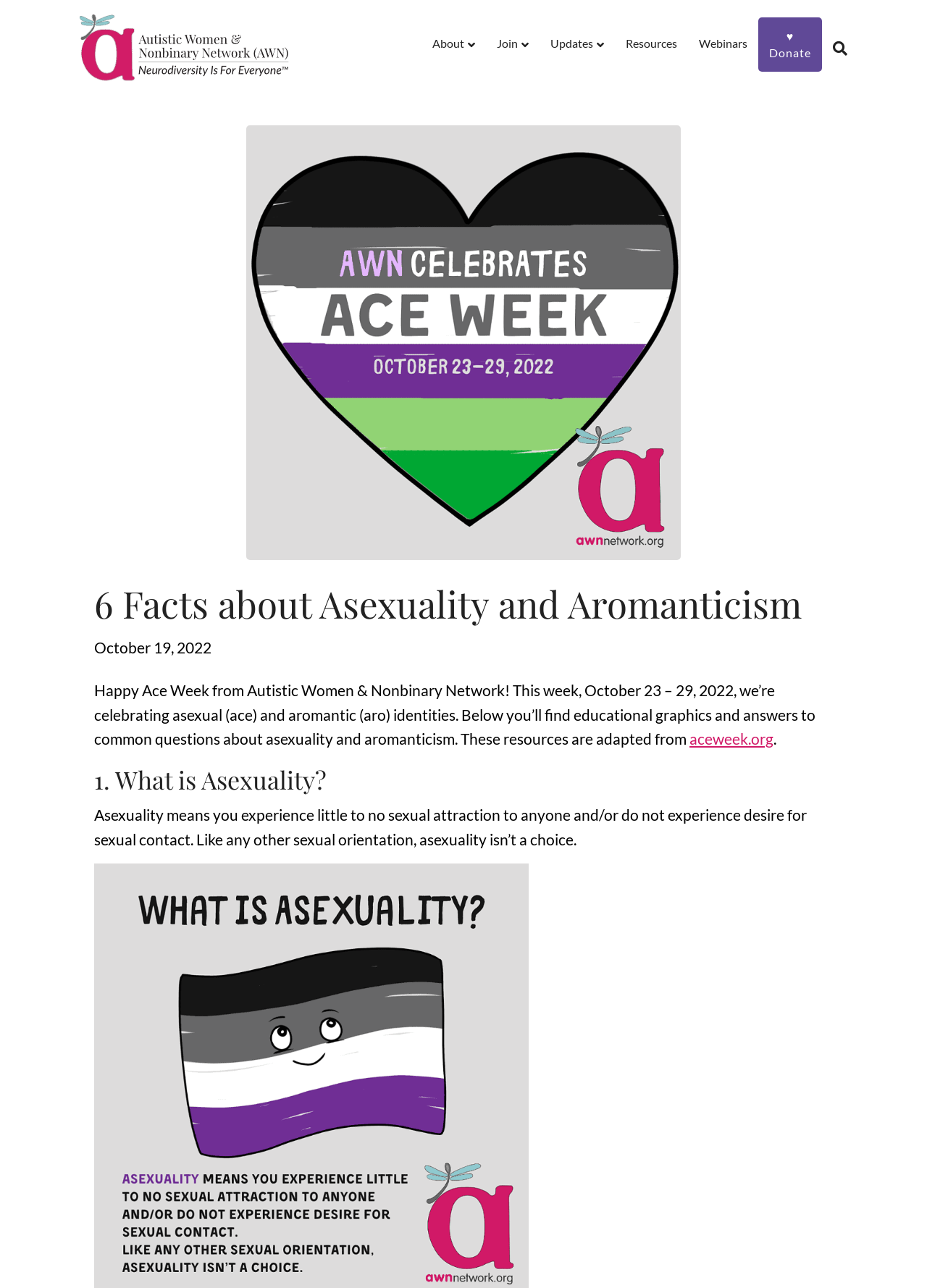Determine the bounding box coordinates for the area that needs to be clicked to fulfill this task: "Visit the 'aceweek.org' website". The coordinates must be given as four float numbers between 0 and 1, i.e., [left, top, right, bottom].

[0.744, 0.566, 0.834, 0.581]